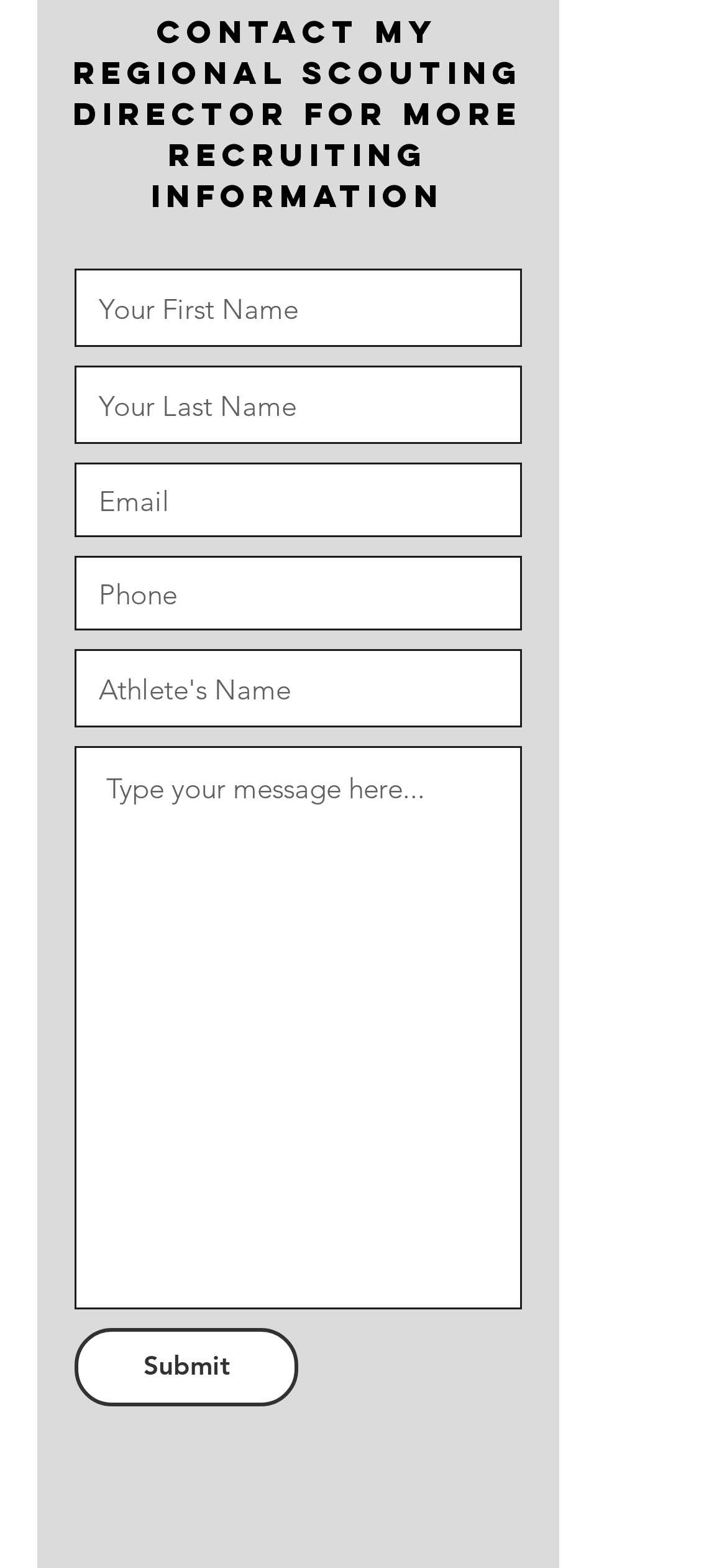What is the purpose of this webpage?
Use the screenshot to answer the question with a single word or phrase.

To contact a regional scouting director